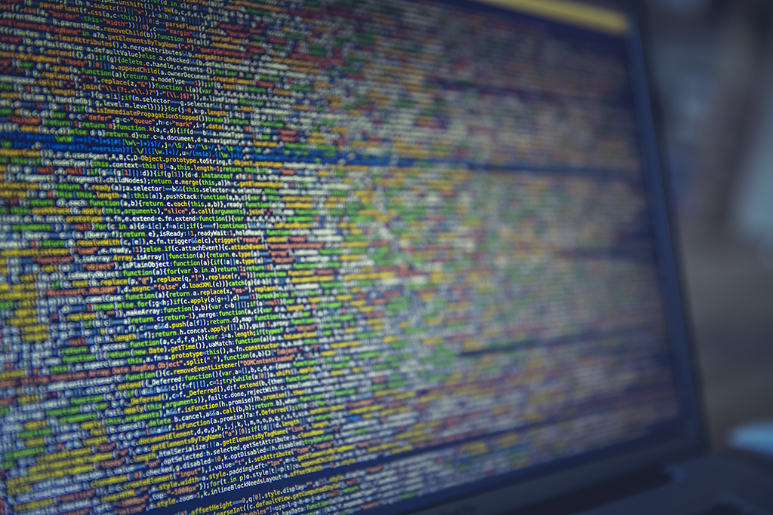Provide a comprehensive description of the image.

The image captures a close-up view of a laptop screen displaying a vibrant array of programming code. The text, rendered in an array of colors, showcases a complex tapestry of algorithms or scripts, possibly indicating an advanced coding environment or custom virtual reality code. This colorful code serves as a visual representation of the intricacies involved in software development and highlights the abstract beauty found in programming. The blurred background suggests a casual workspace, emphasizing the integration of technology in everyday life.